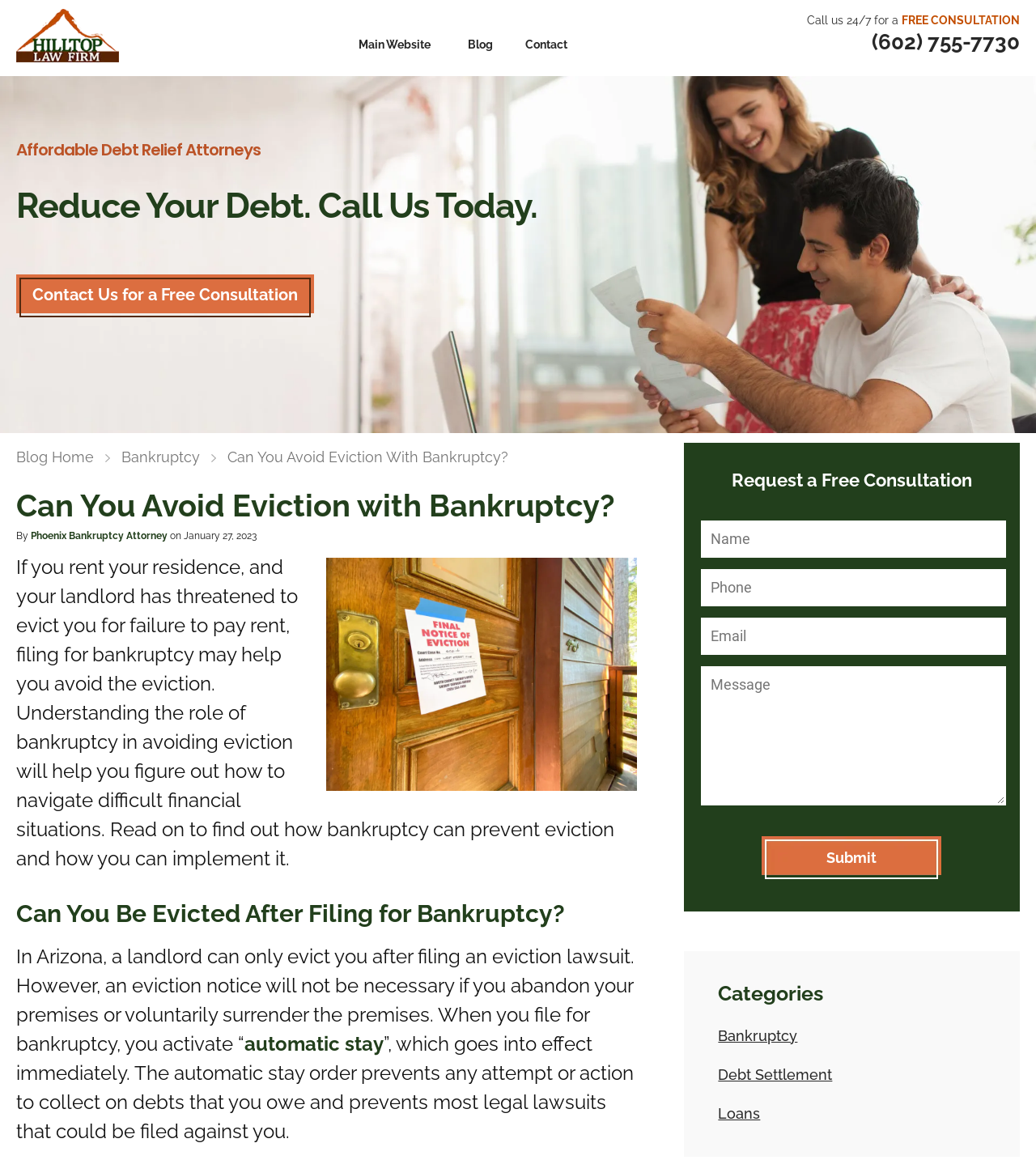Locate the bounding box coordinates of the area that needs to be clicked to fulfill the following instruction: "Read the blog post about avoiding eviction with bankruptcy". The coordinates should be in the format of four float numbers between 0 and 1, namely [left, top, right, bottom].

[0.216, 0.387, 0.491, 0.402]